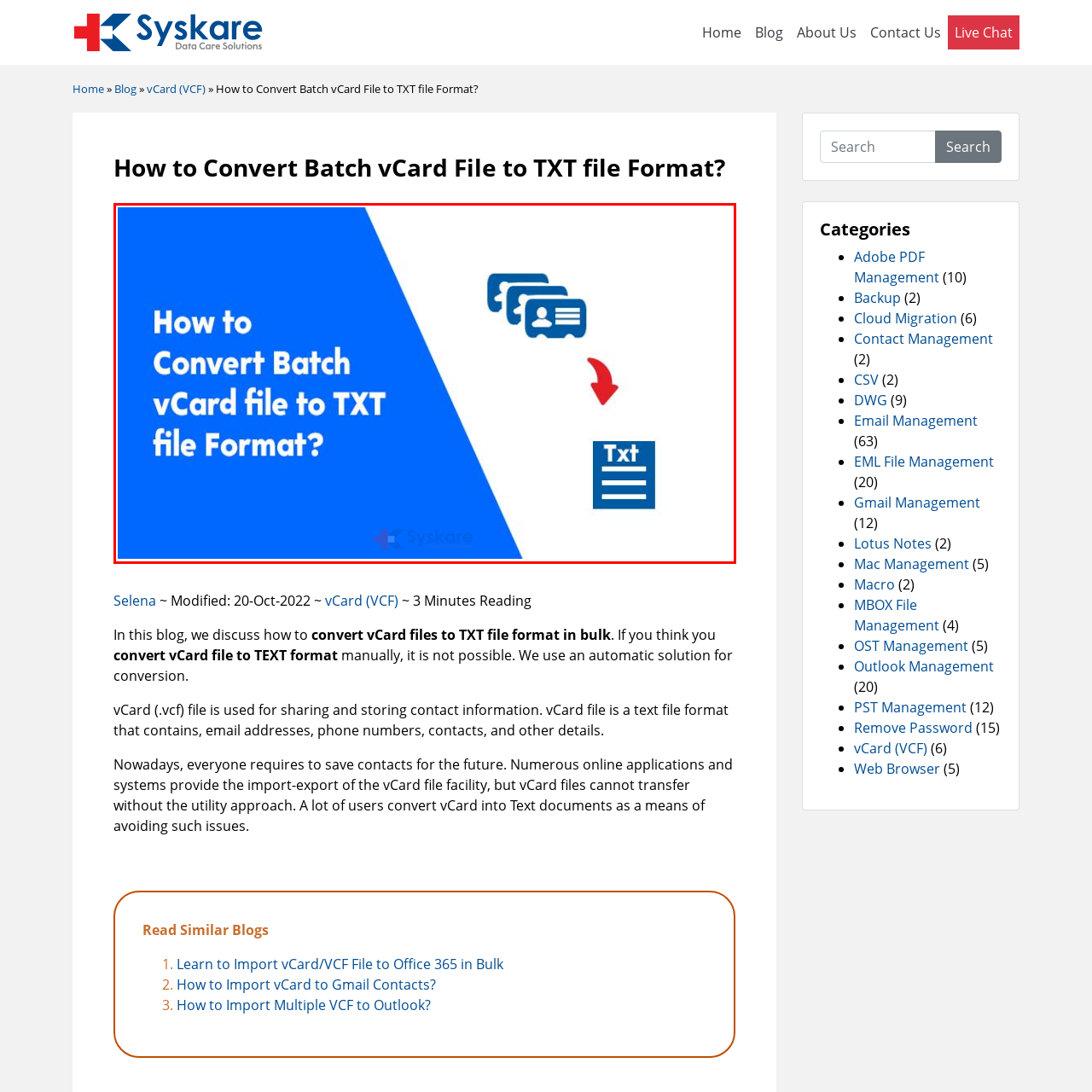What does the arrow point to?
Examine the image inside the red bounding box and give an in-depth answer to the question, using the visual evidence provided.

The question asks about the direction of the arrow in the image. Upon examining the graphics on the right side, it is evident that the arrow points downwards towards a document icon labeled 'Txt', which signifies the resulting text file.